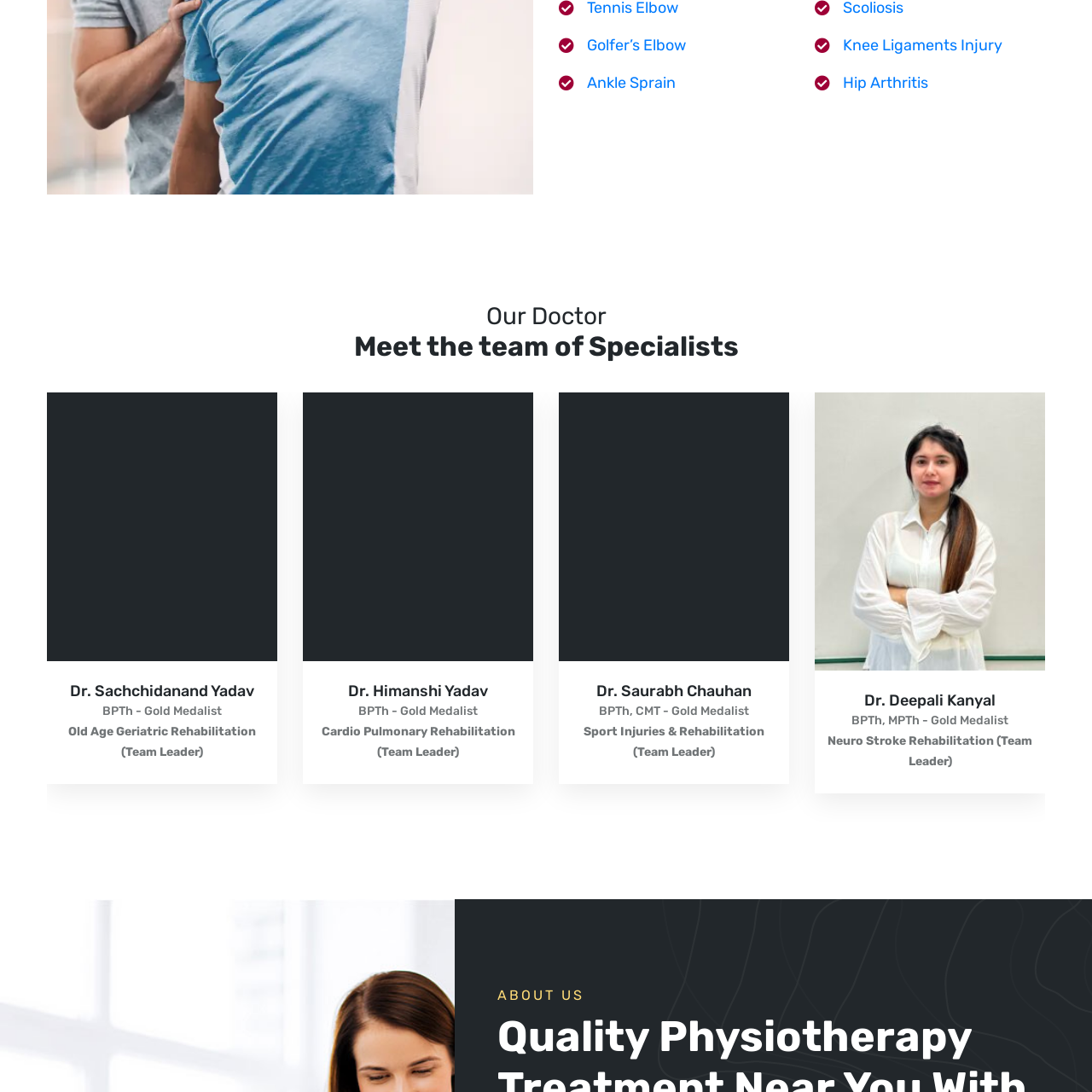View the image inside the red-bordered box and answer the given question using a single word or phrase:
What is Dr. Yadav's role in her team?

Team Leader